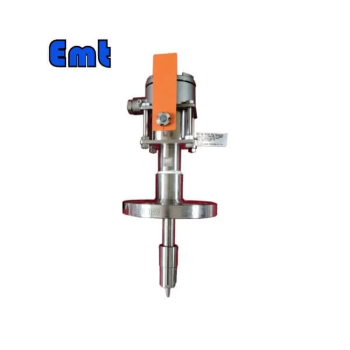What is the primary purpose of the device?
Based on the image, answer the question with a single word or brief phrase.

Detecting pig passage